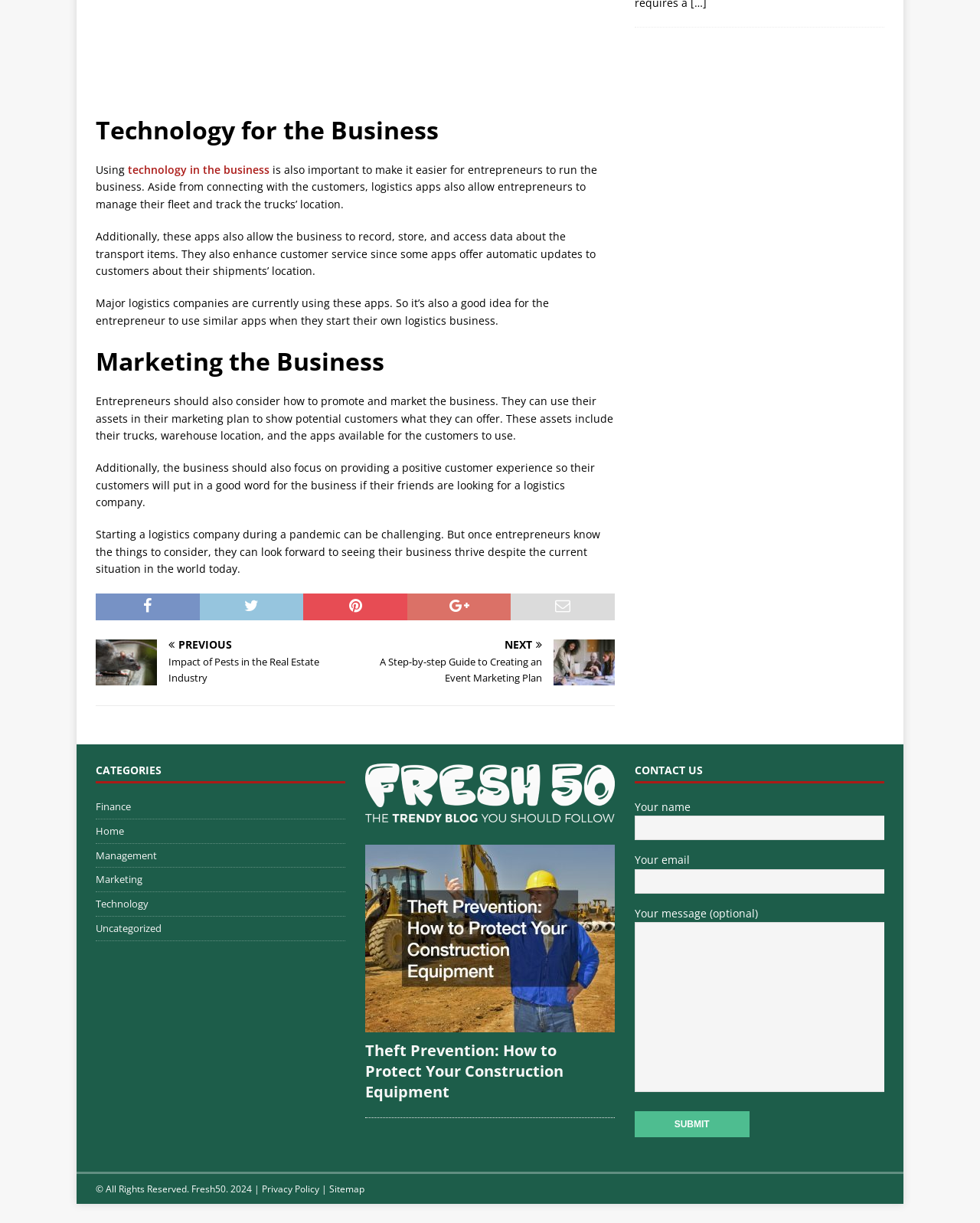Please locate the clickable area by providing the bounding box coordinates to follow this instruction: "Click on 'Marketing the Business' heading".

[0.098, 0.282, 0.627, 0.309]